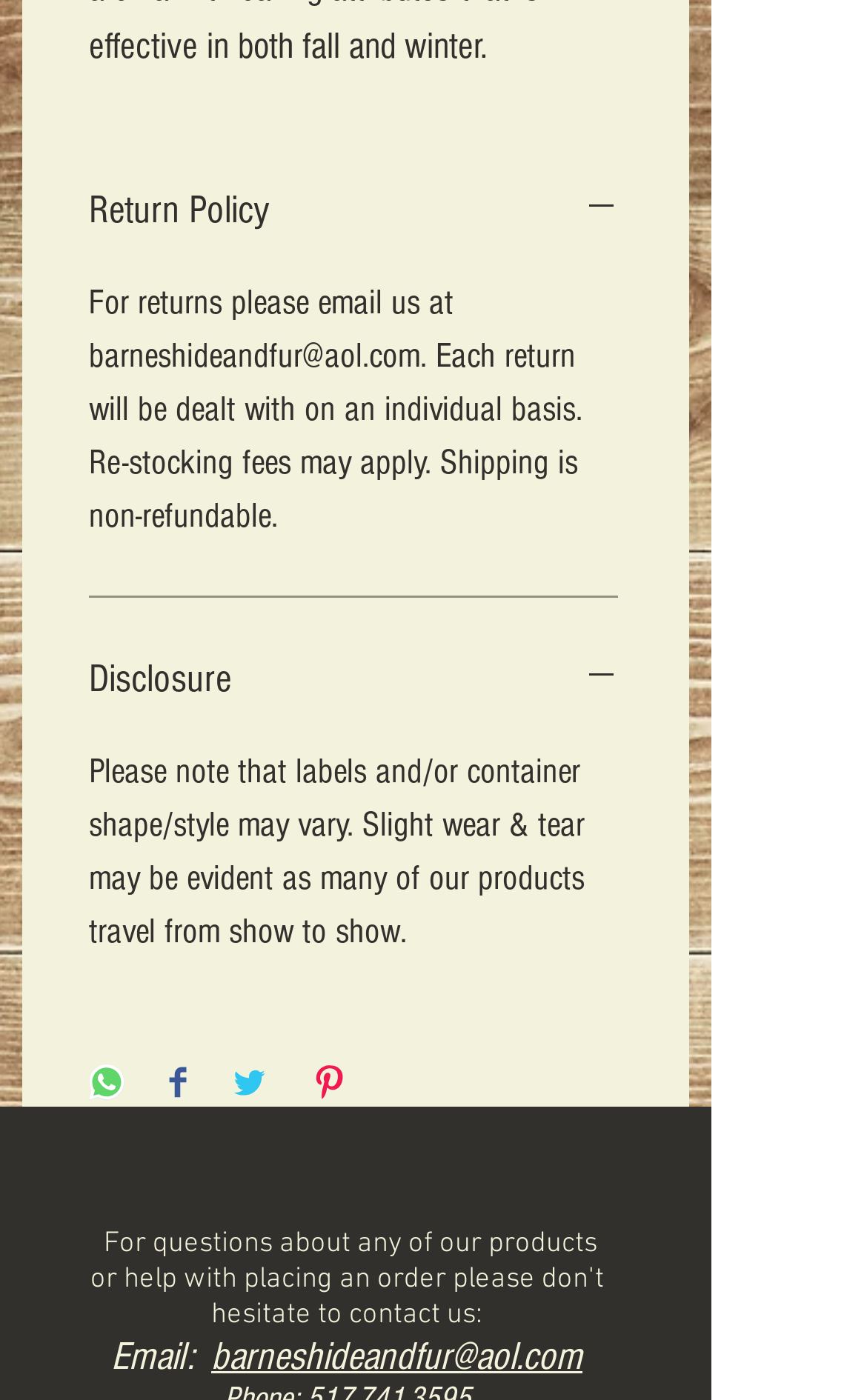Answer the following in one word or a short phrase: 
How many social media sharing buttons are there?

4